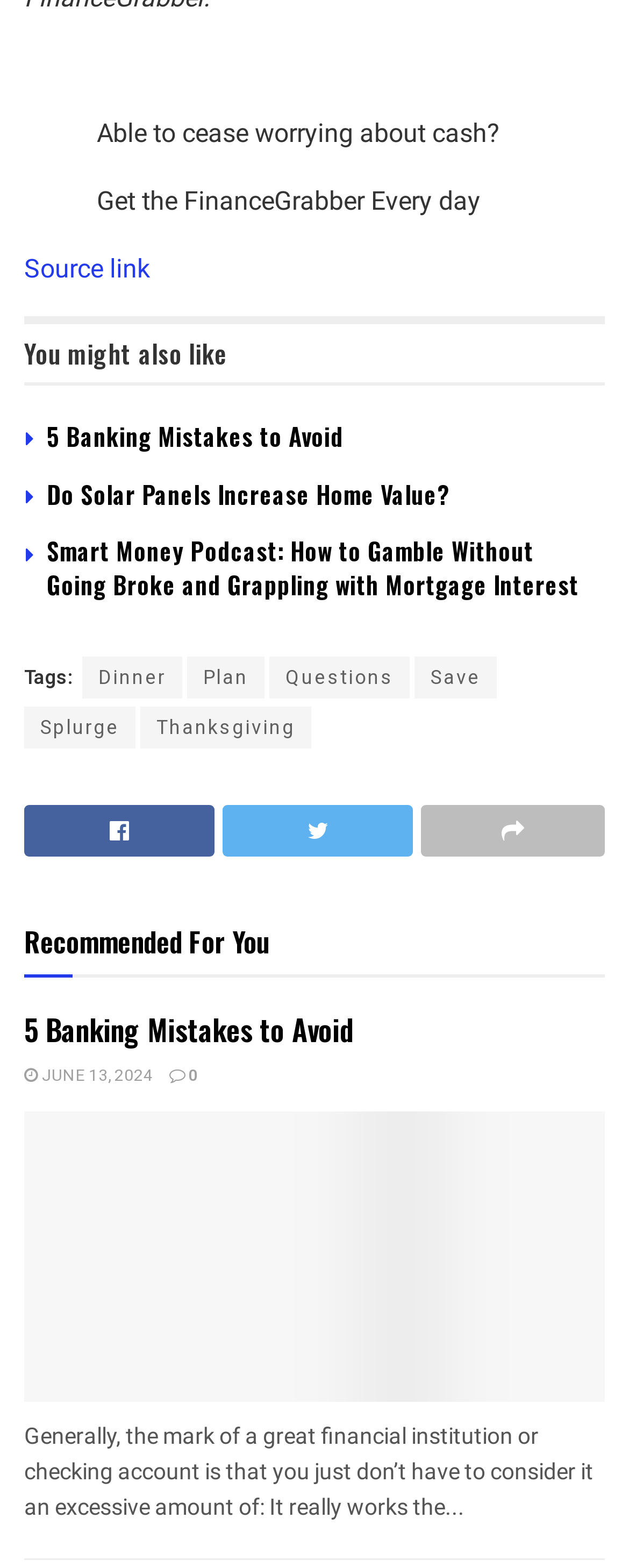What is the purpose of the links below the 'Tags:' label?
Refer to the image and give a detailed answer to the question.

The links 'Dinner', 'Plan', 'Questions', 'Save', 'Splurge', and 'Thanksgiving' are located below the 'Tags:' label, suggesting that they are used for filtering or categorizing content. Their proximity to the 'Tags:' label and their uniform formatting imply that they serve a similar purpose.